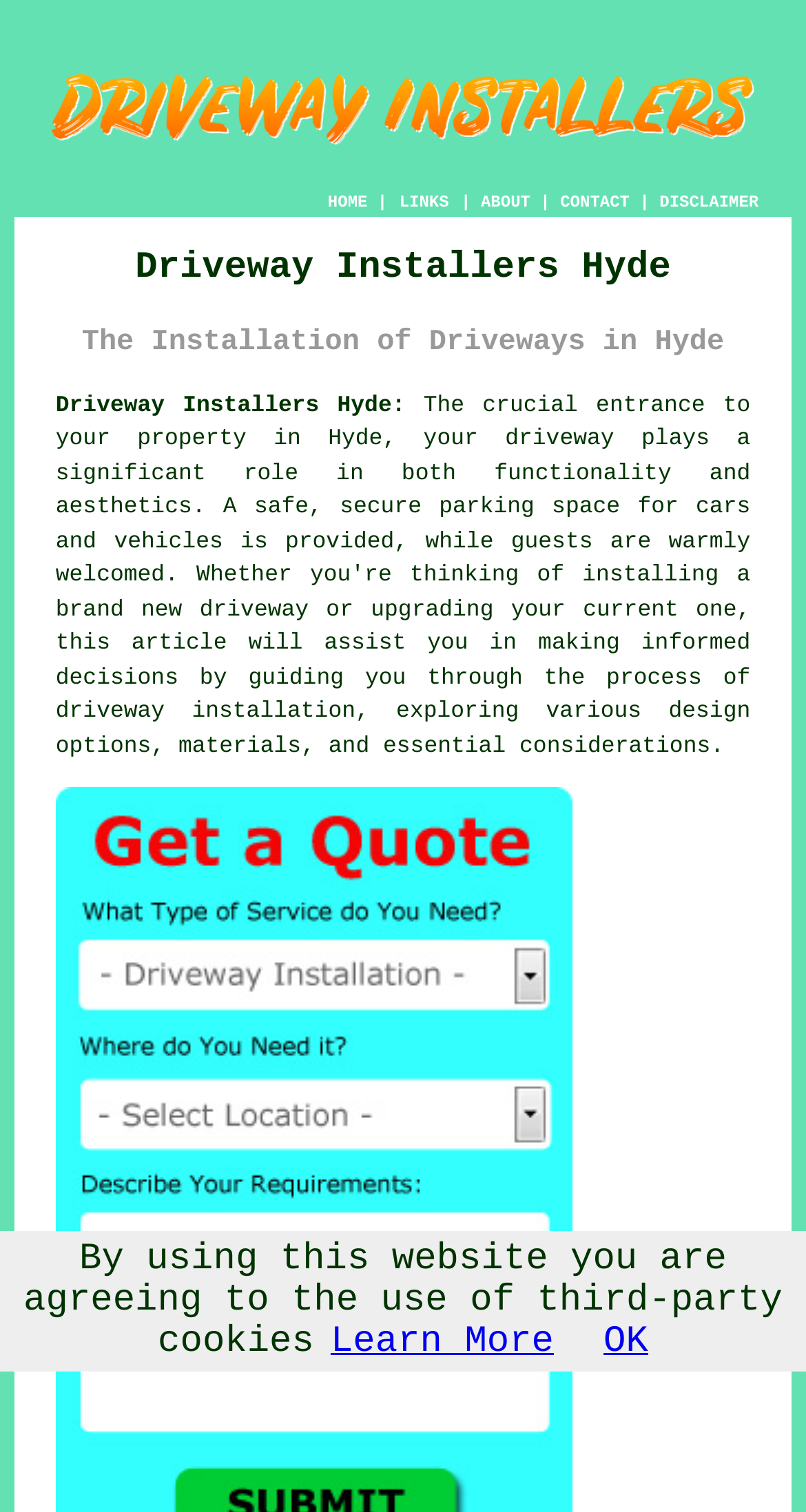Identify the first-level heading on the webpage and generate its text content.

Driveway Installers Hyde